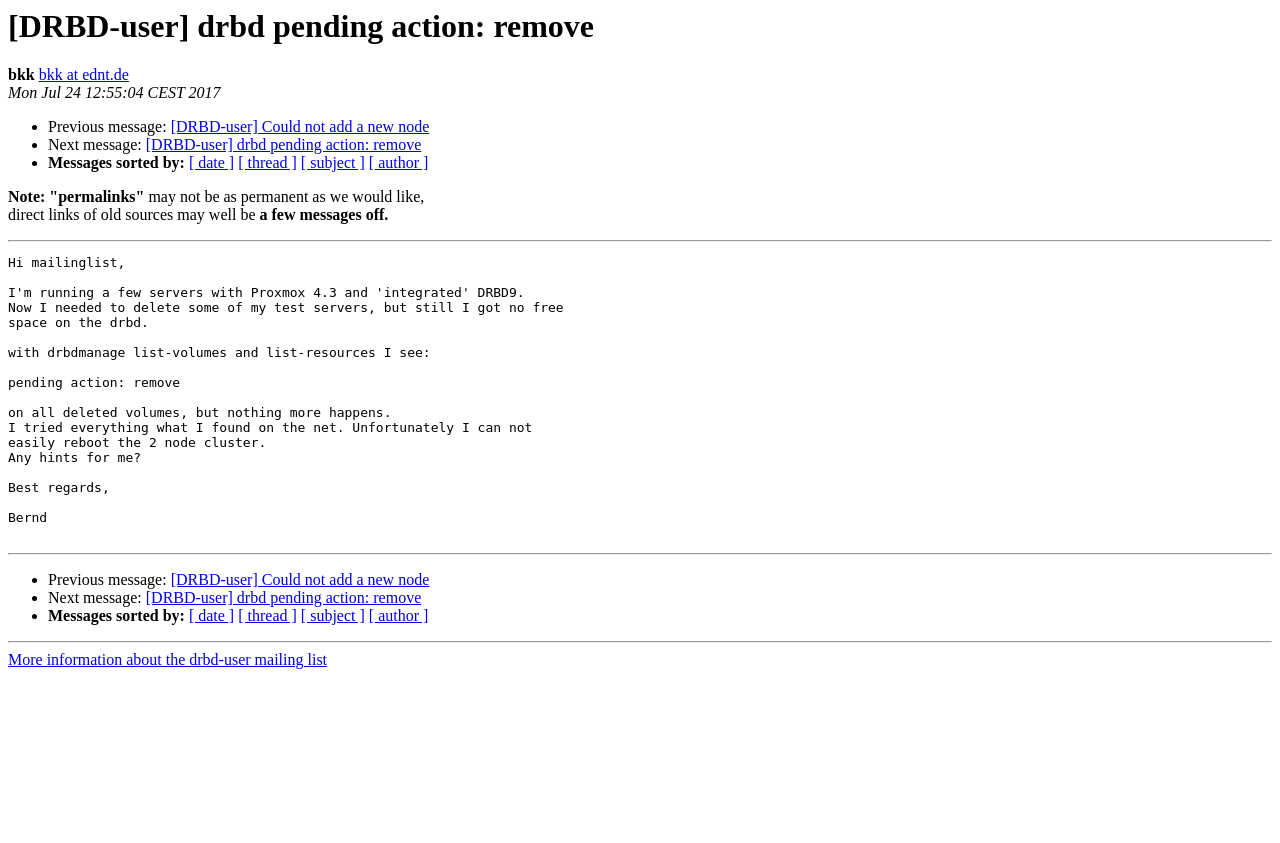What is the previous message about?
Please provide a single word or phrase as your answer based on the image.

Could not add a new node